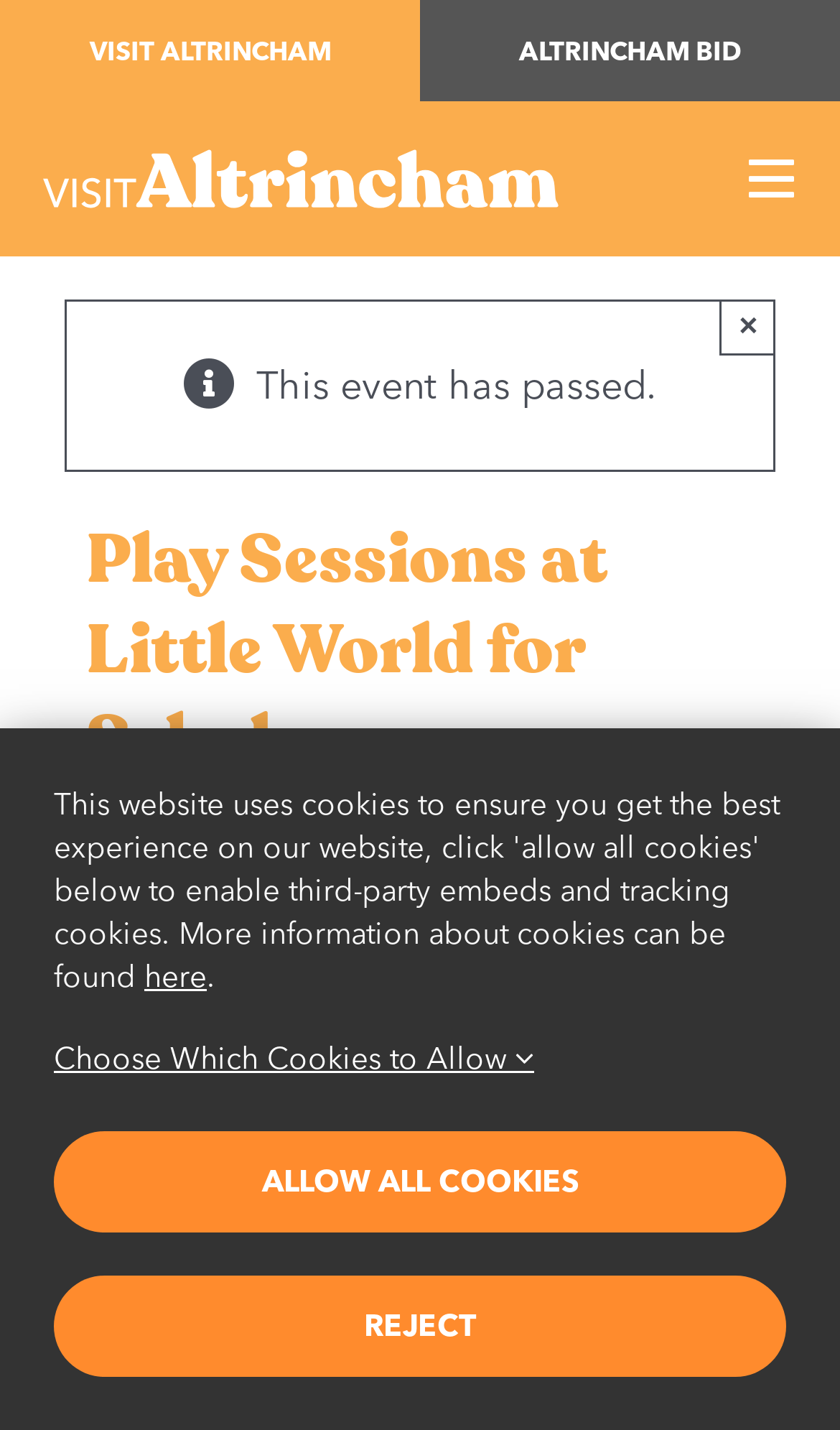Explain the features and main sections of the webpage comprehensively.

The webpage is about "Play Sessions at Little World for Scholars" and appears to be a local event or activity page. At the top, there are two prominent links, "VISIT ALTRINCHAM" and "ALTRINCHAM BID", which are positioned side by side, taking up the entire top section of the page. Below these links, there is a "visit-altrincham-logo" image, which is accompanied by a navigation menu labeled "Main Menu | Mobile". This menu has a toggle button to expand or collapse it.

The main content of the page is divided into sections. On the left side, there is a vertical menu with links to various categories, including "WHAT'S ON", "DISCOVER", "VISITOR INFO", "BUSINESS DIRECTORY", "NEWS", "OFFERS", "JOBS", and "SEARCH". Each of these links is stacked on top of the other, taking up the majority of the left side of the page.

On the right side of the page, there is a prominent image of "Little World for Scholars", which takes up most of the vertical space. Above this image, there is a heading that reads "Play Sessions at Little World for Scholars". Below the image, there is a brief alert message that says "This event has passed." with a "Close" button next to it.

At the bottom of the page, there are three links related to cookies: "Choose Which Cookies to Allow", "ALLOW ALL COOKIES", and "REJECT". These links are positioned in a horizontal row, taking up the entire bottom section of the page.

Overall, the webpage appears to be a local event or activity page with a focus on "Play Sessions at Little World for Scholars" and provides various links to related categories and information.